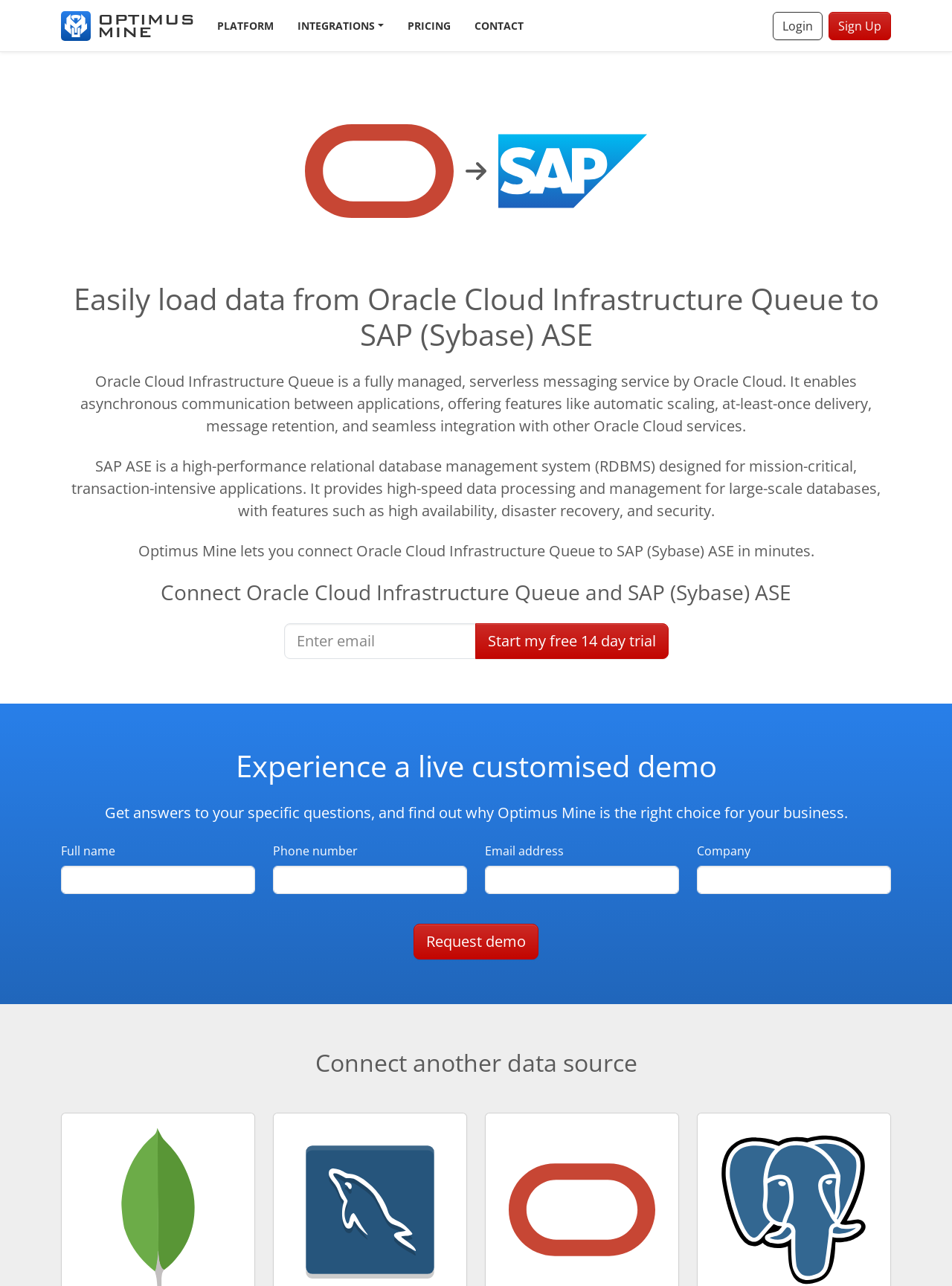Find the bounding box coordinates for the element described here: "Crème Contour des Yeux Biosensible".

None